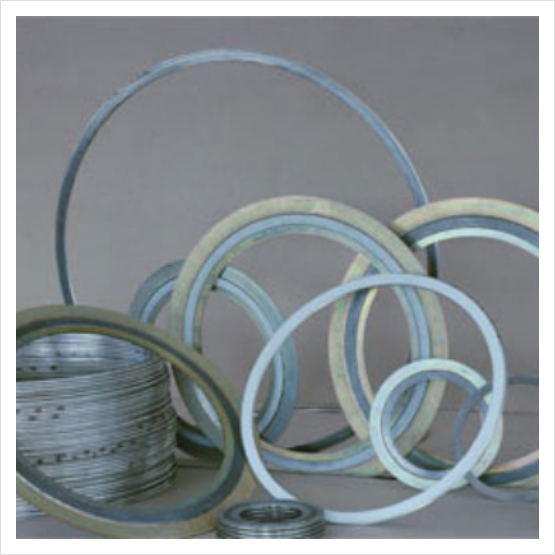Construct a detailed narrative about the image.

The image showcases a collection of spiral wound gaskets, elegantly displayed to highlight their diverse sizes and configurations. Various gaskets are arranged in a visually appealing manner, with some formed into larger rings while others are stacked in circular layers. The metallic and semi-metallic colors of the gaskets underline their robust design, indicative of high-quality materials suitable for industrial applications. These gaskets are typically used in sealing applications to maintain integrity in piping systems and equipment, ensuring effective containment and preventing leaks under pressure. The assortment visualizes the product range offered, reflecting the versatility and application of spiral wound technology in various sectors.